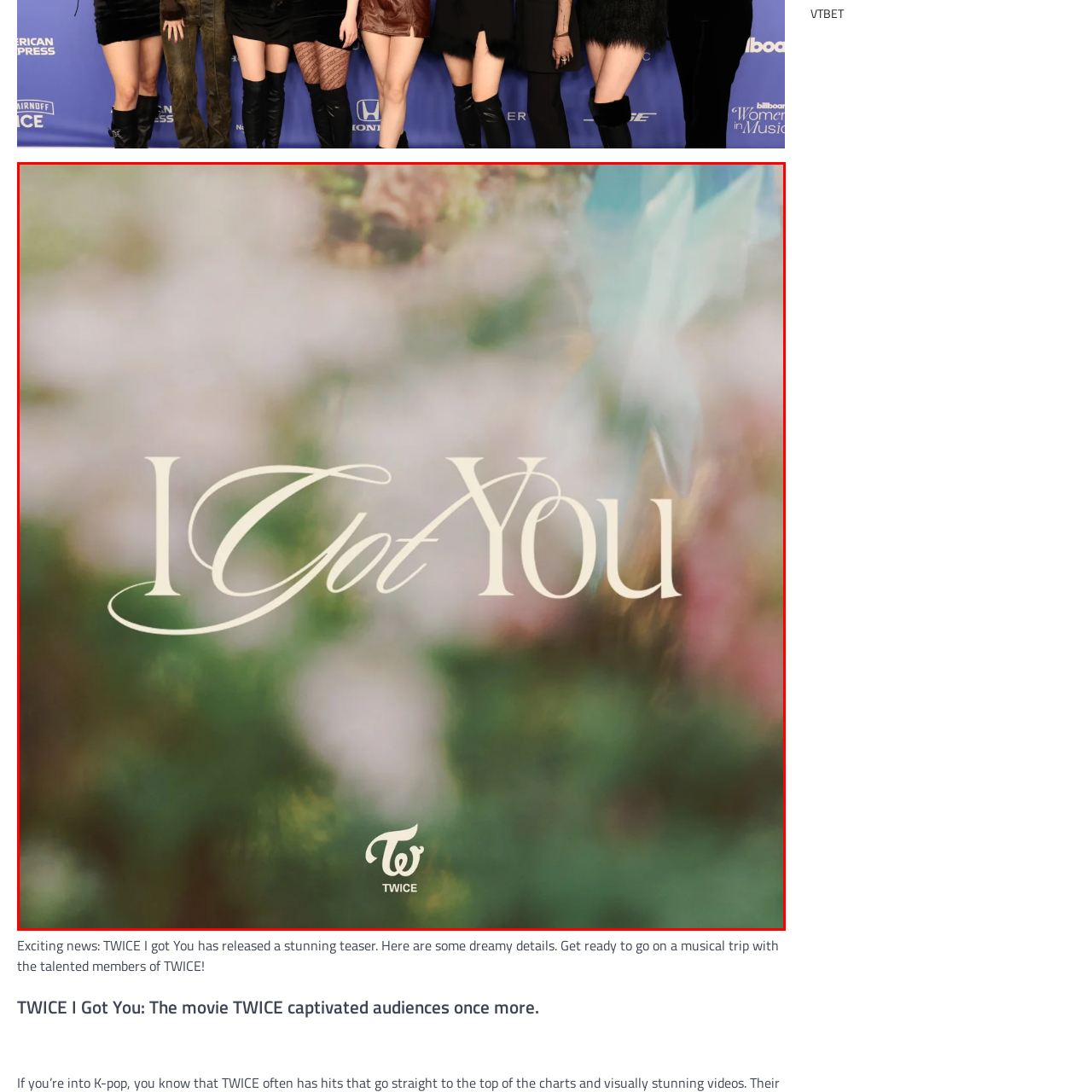What is located at the bottom of the image?
Direct your attention to the image marked by the red bounding box and provide a detailed answer based on the visual details available.

The TWICE logo at the bottom reinforces the connection to the beloved K-pop group, inviting audiences to immerse themselves in this dreamy adventure.